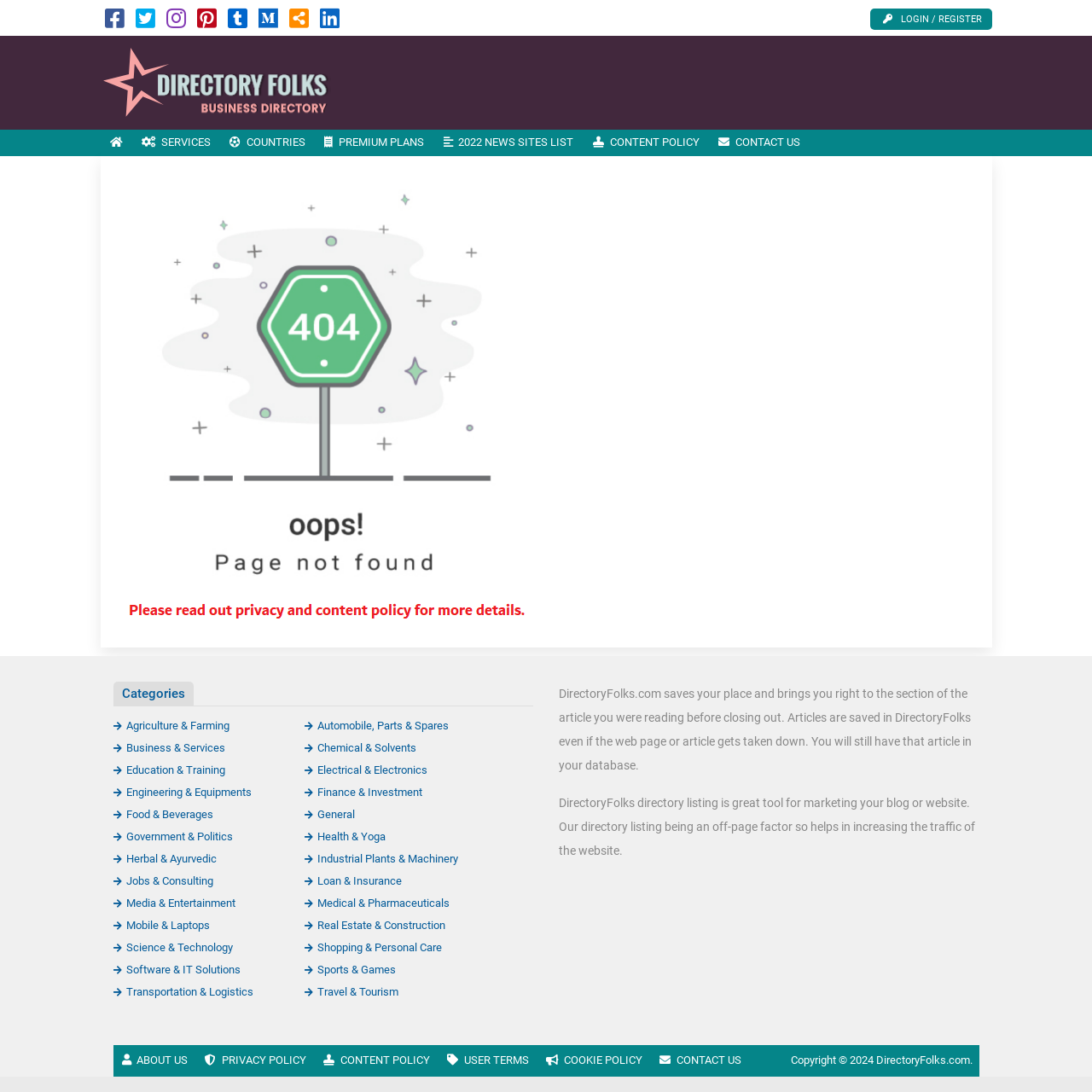Given the element description Safety, specify the bounding box coordinates of the corresponding UI element in the format (top-left x, top-left y, bottom-right x, bottom-right y). All values must be between 0 and 1.

None